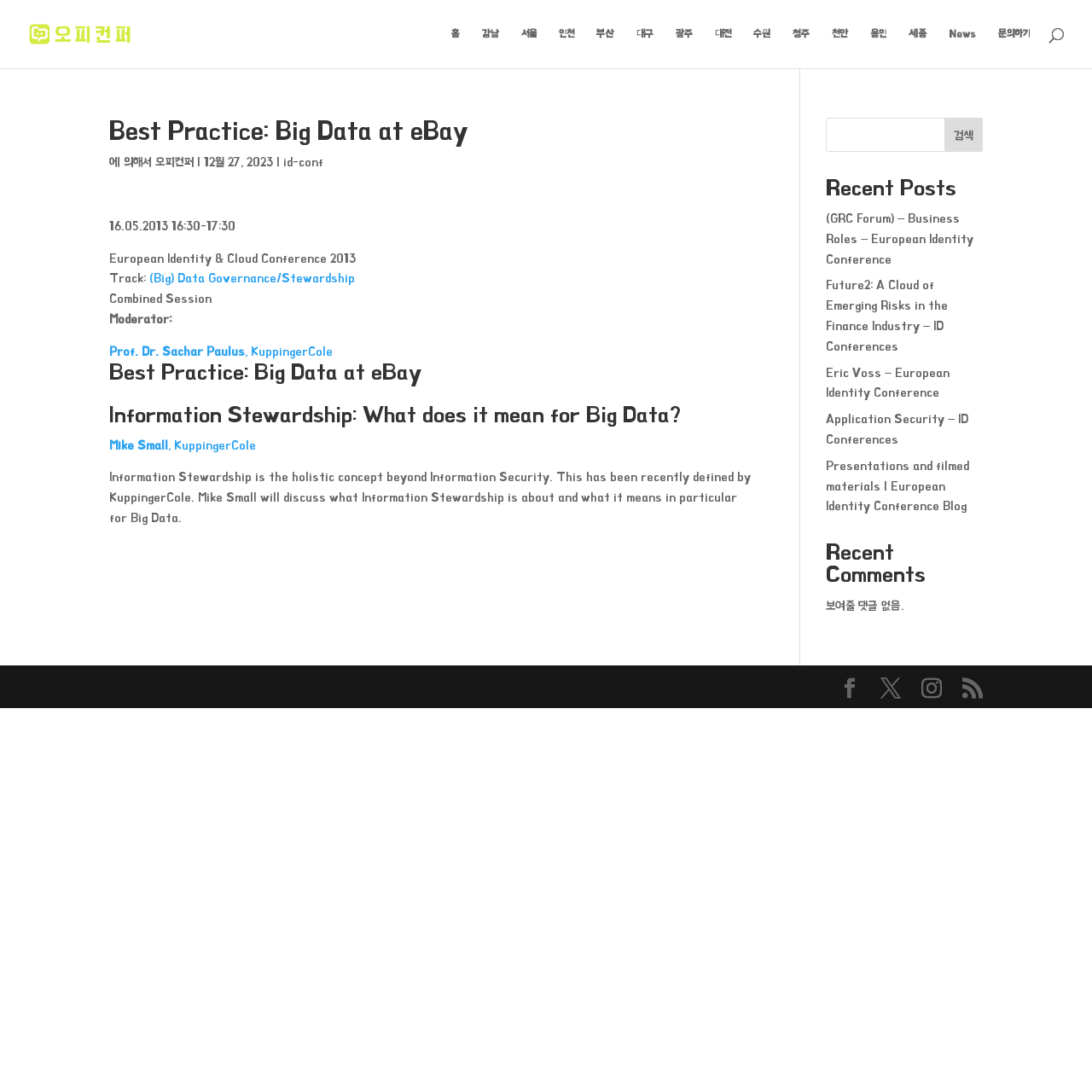Provide a brief response in the form of a single word or phrase:
How many recent posts are listed?

5